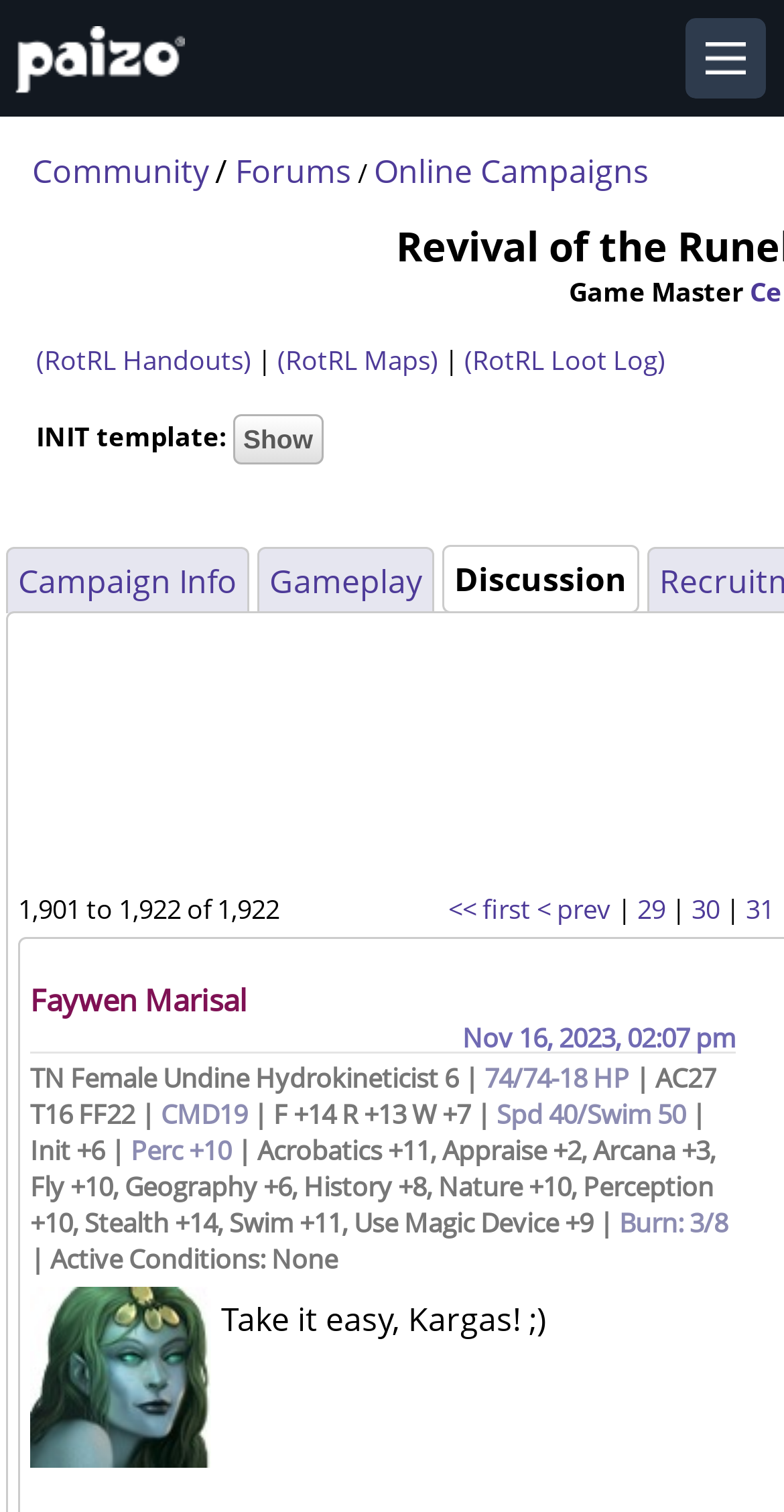For the following element description, predict the bounding box coordinates in the format (top-left x, top-left y, bottom-right x, bottom-right y). All values should be floating point numbers between 0 and 1. Description: Nov 16, 2023, 02:07 pm

[0.59, 0.674, 0.938, 0.698]